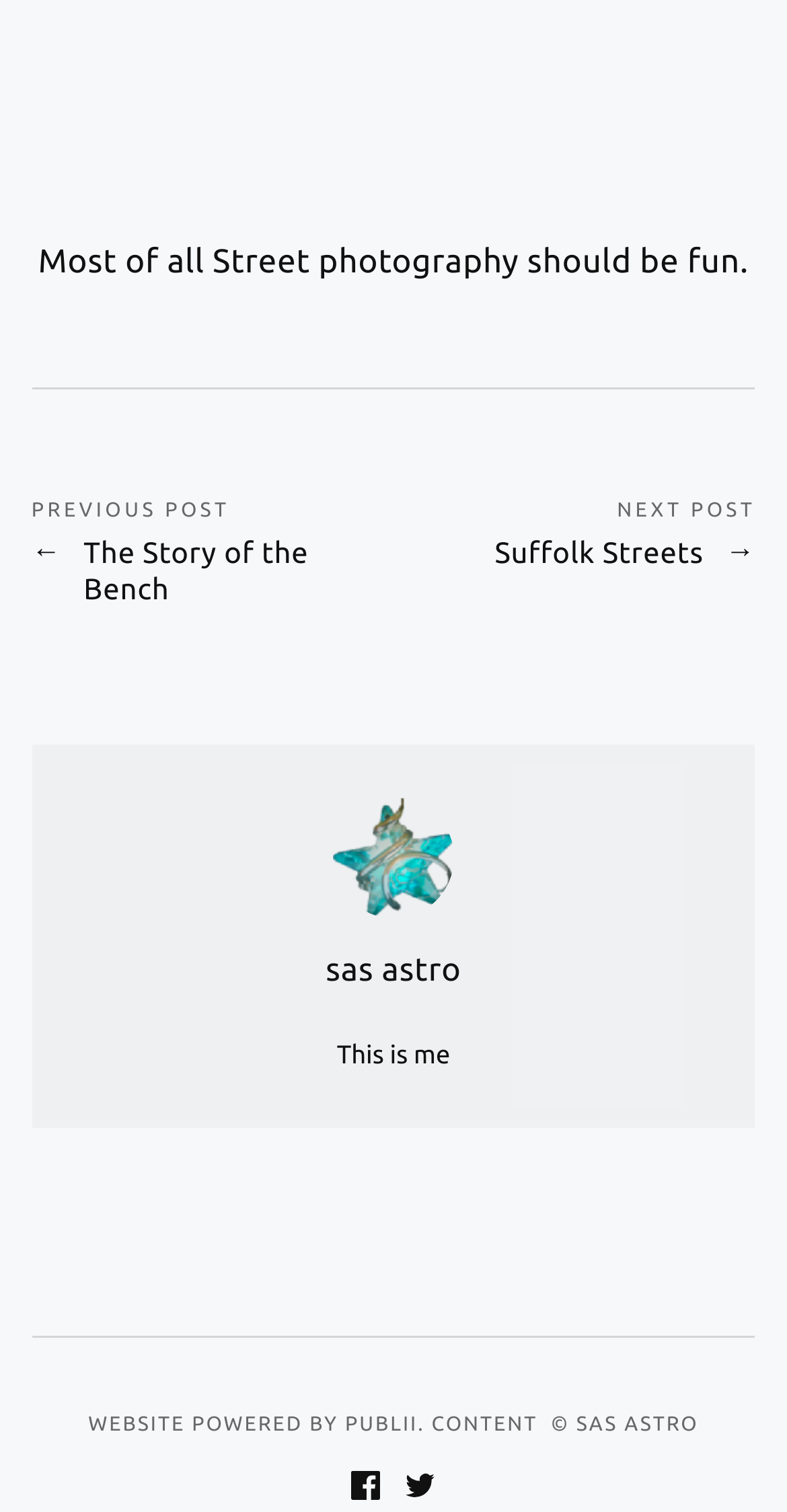Locate the UI element that matches the description Suffolk Streets in the webpage screenshot. Return the bounding box coordinates in the format (top-left x, top-left y, bottom-right x, bottom-right y), with values ranging from 0 to 1.

[0.629, 0.354, 0.96, 0.377]